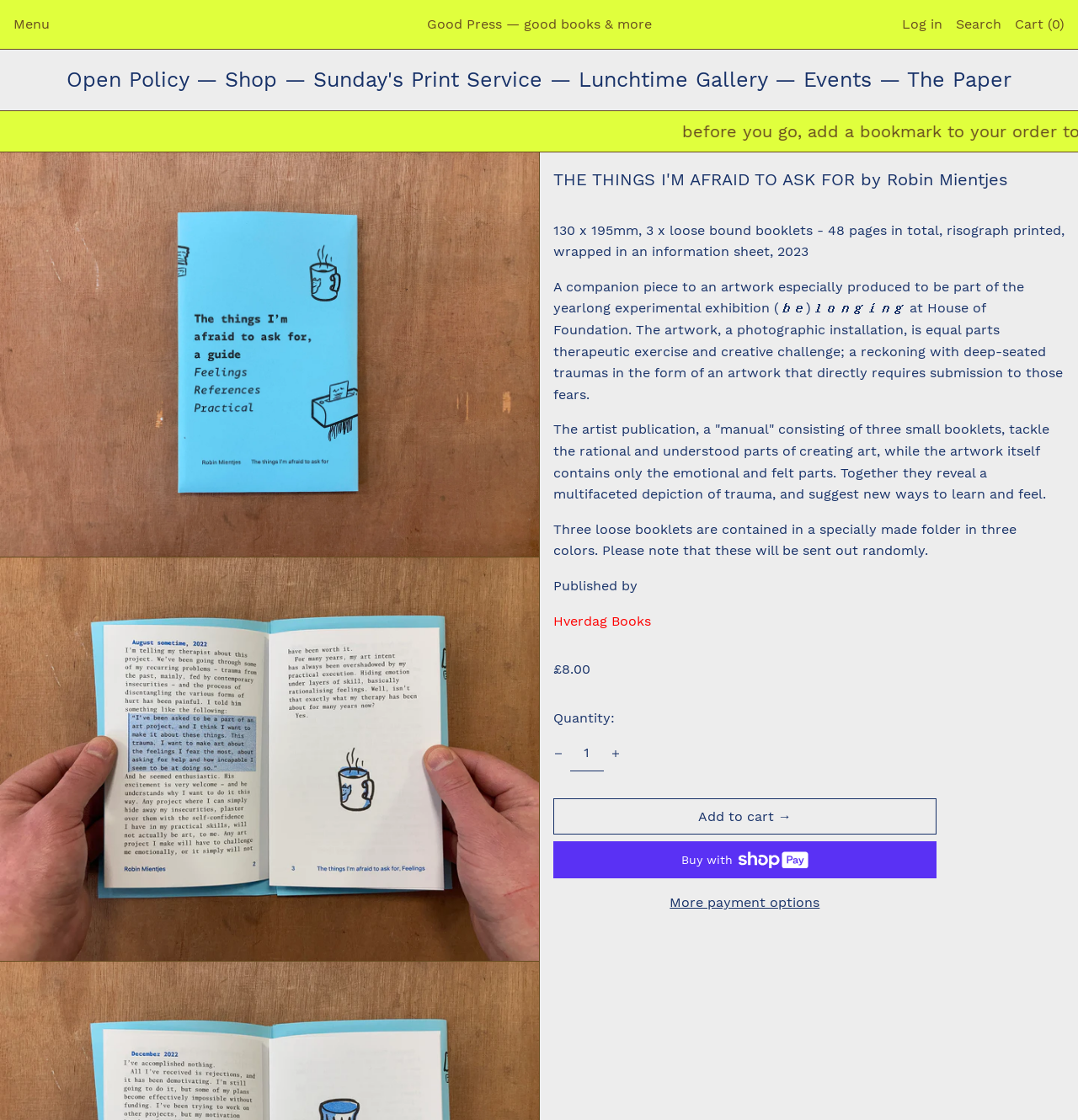What is the purpose of the three loose booklets?
From the image, respond with a single word or phrase.

To tackle the rational and understood parts of creating art